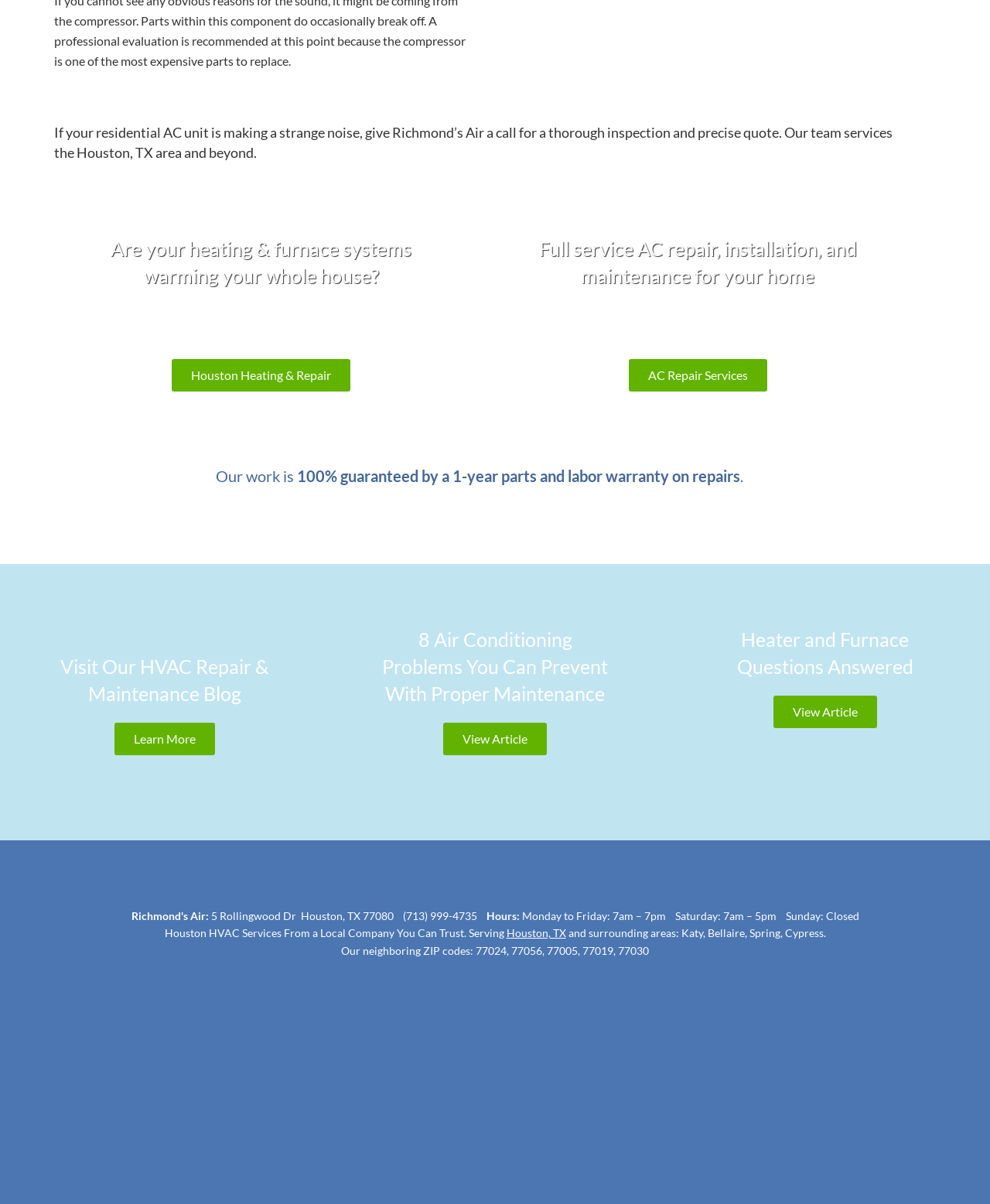Please provide the bounding box coordinate of the region that matches the element description: Houston Heating & Repair. Coordinates should be in the format (top-left x, top-left y, bottom-right x, bottom-right y) and all values should be between 0 and 1.

[0.174, 0.298, 0.354, 0.325]